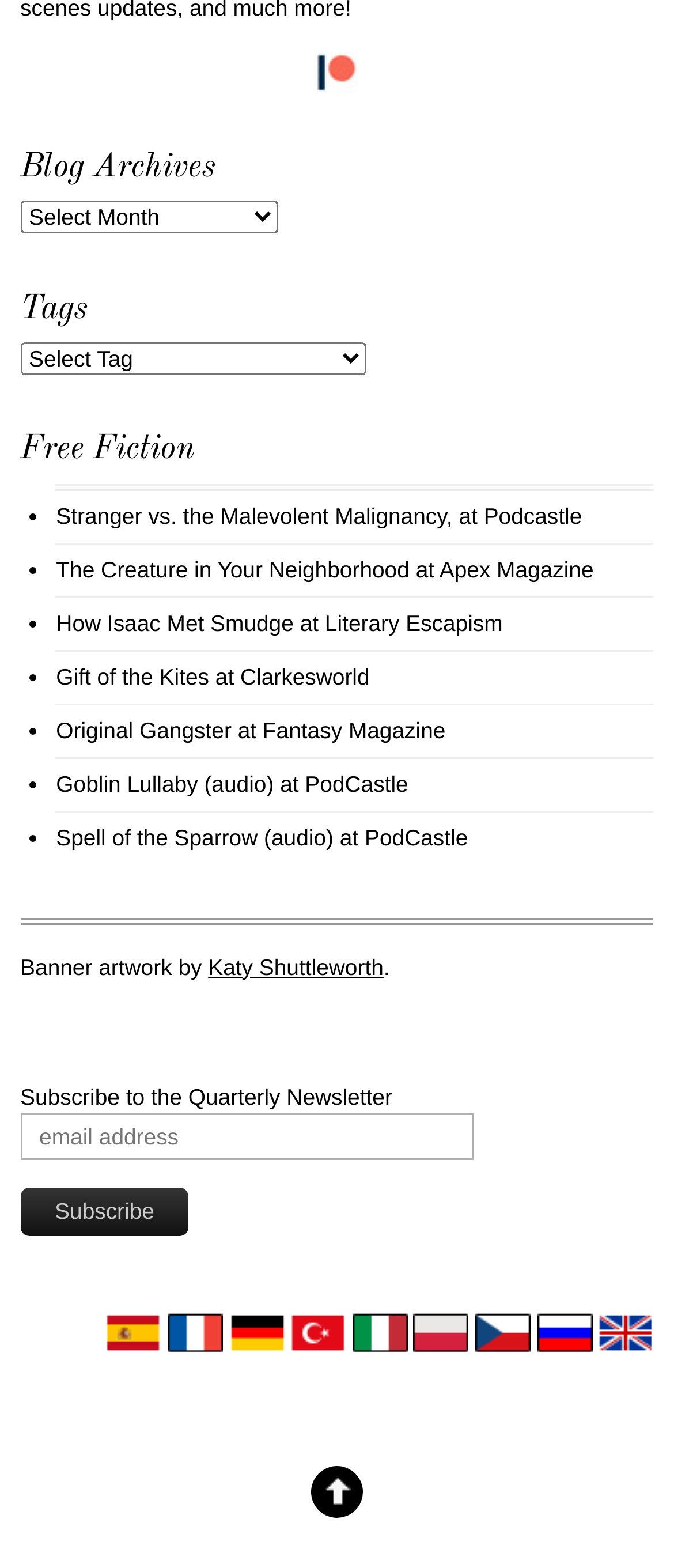What is the purpose of the textbox?
From the image, provide a succinct answer in one word or a short phrase.

Subscribe to newsletter